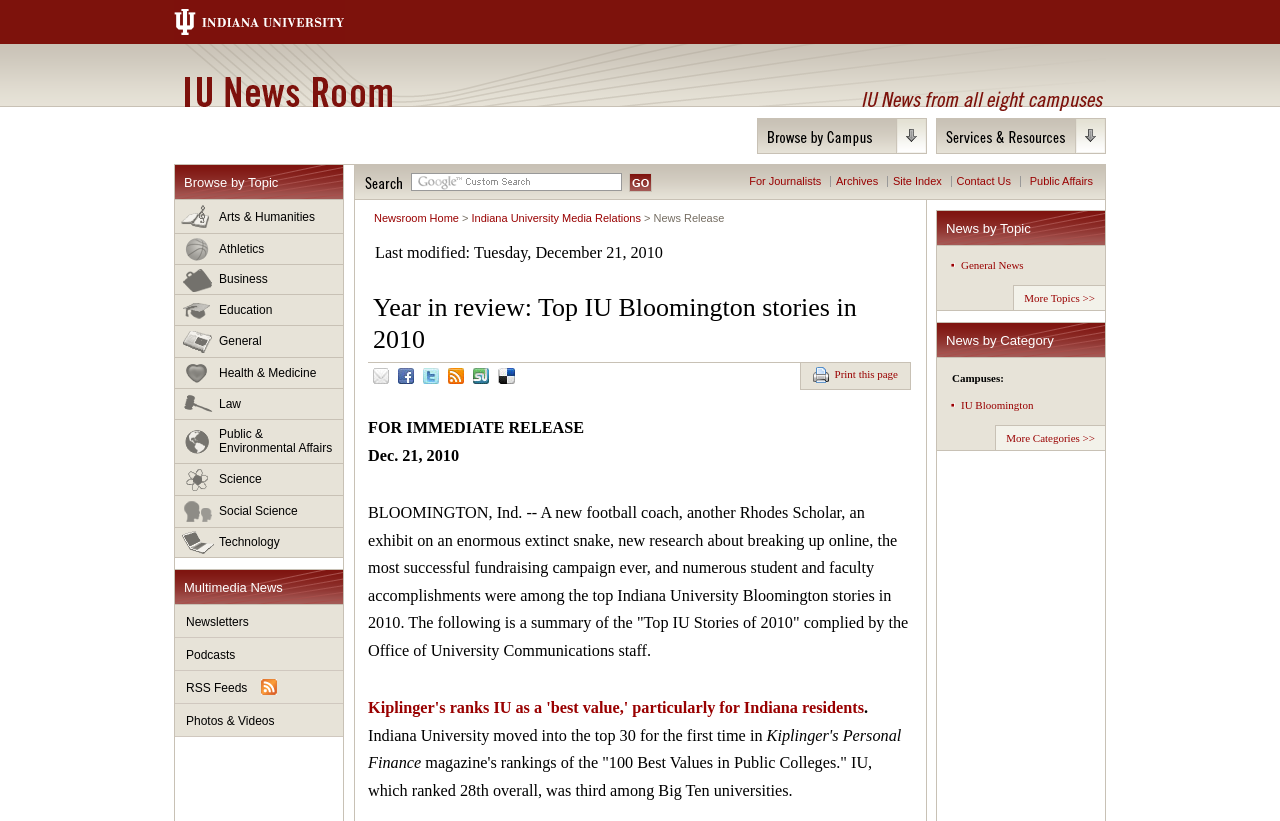Please provide the bounding box coordinate of the region that matches the element description: aria-label="TV and Home menu". Coordinates should be in the format (top-left x, top-left y, bottom-right x, bottom-right y) and all values should be between 0 and 1.

None